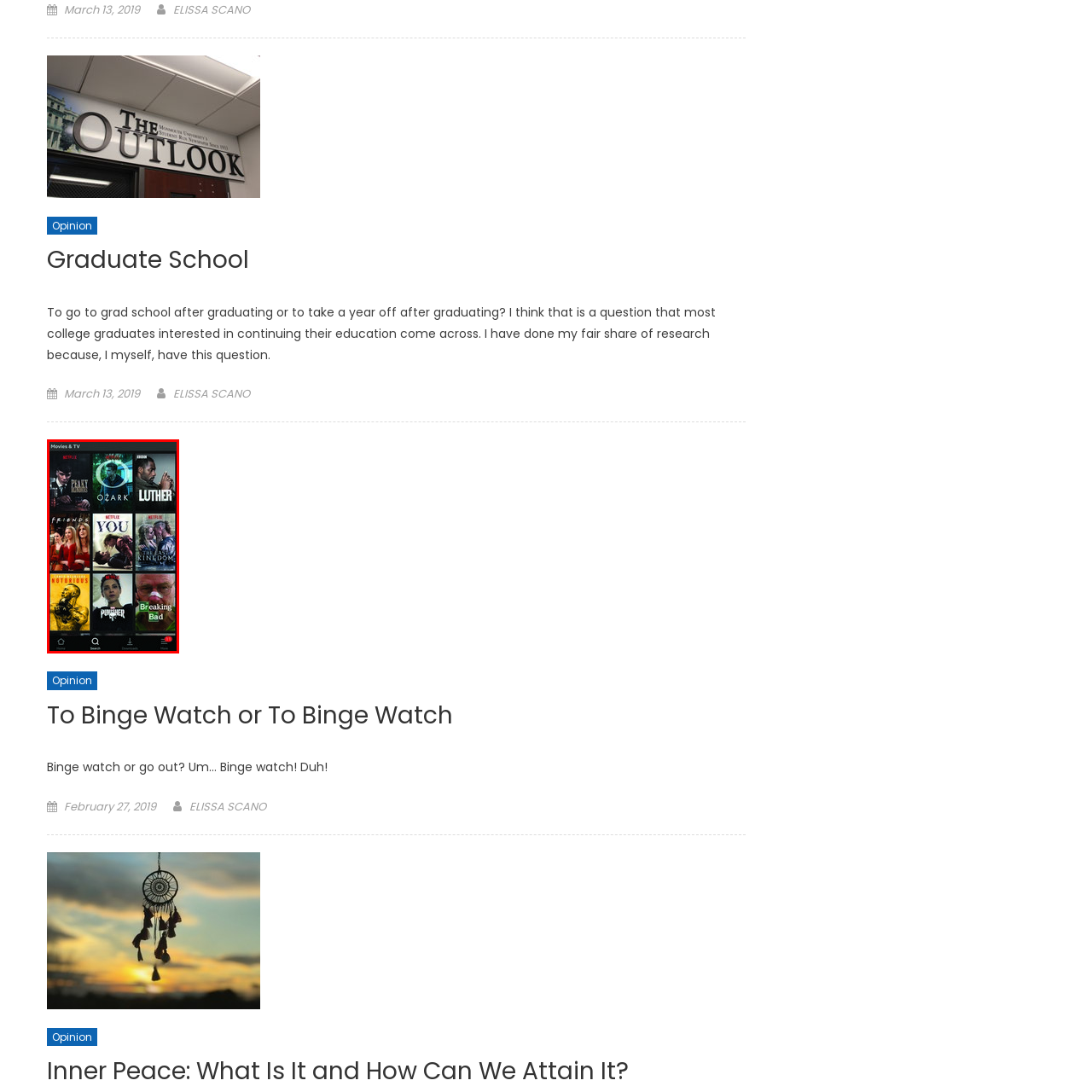Offer a meticulous description of everything depicted in the red-enclosed portion of the image.

The image presents a vibrant display of popular television shows and movies available for streaming, organized in a grid layout reminiscent of a streaming service interface. The top row features critically acclaimed series like "Peaky Blinders," "Ozark," and "Luther," showcasing their eye-catching cover art. Below them, fan-favorite shows such as "Friends" and "You" are also prominently displayed, indicating their significant popularity and cultural impact. The bottom row includes titles like "Notorious," "The Punisher," and the renowned series "Breaking Bad," suggesting a variety of genres from crime dramas to action-packed narratives. This captivating selection highlights the diverse entertainment options viewers have at their fingertips in the realm of movies and television.